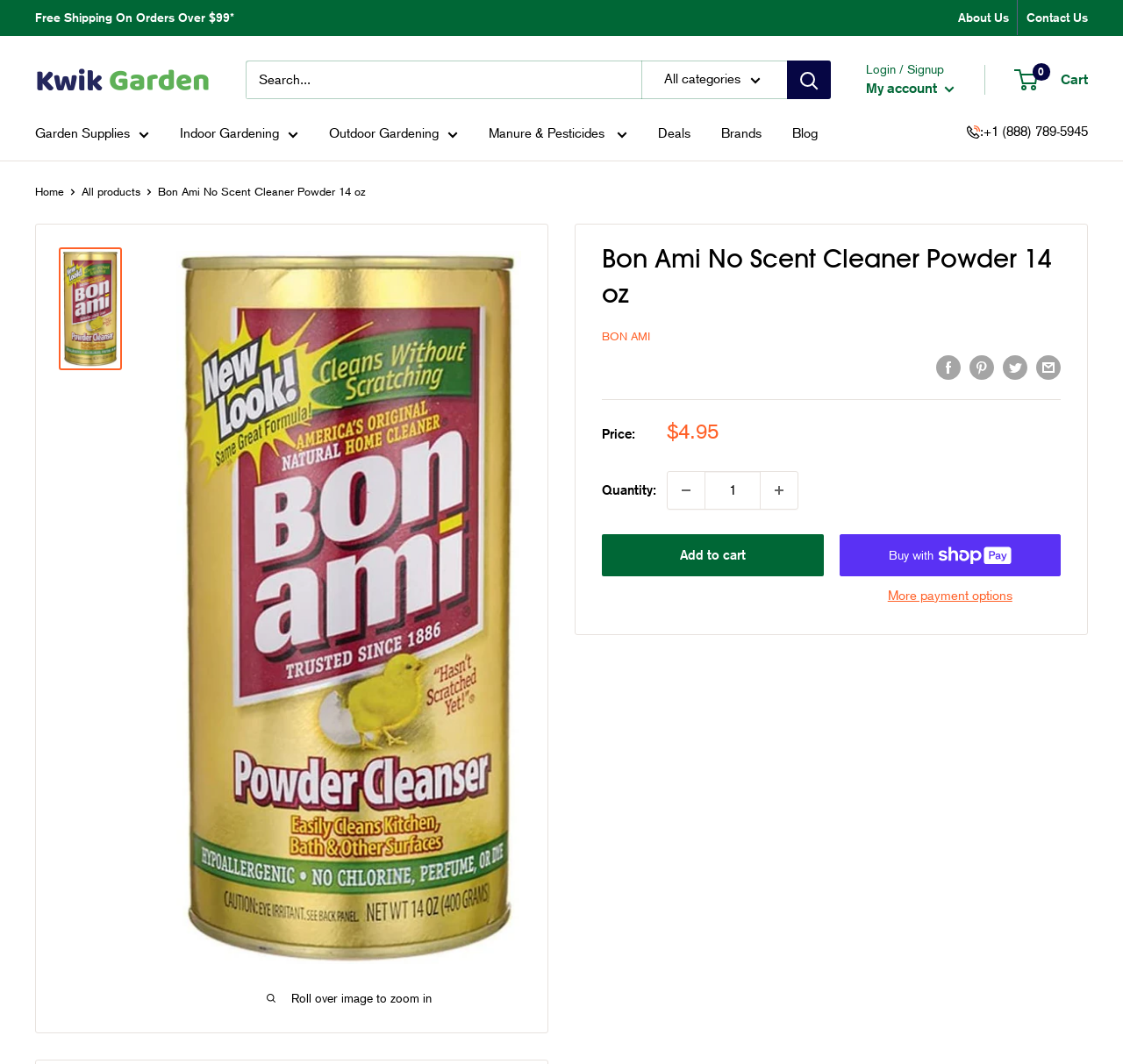Specify the bounding box coordinates (top-left x, top-left y, bottom-right x, bottom-right y) of the UI element in the screenshot that matches this description: VC Investment

None